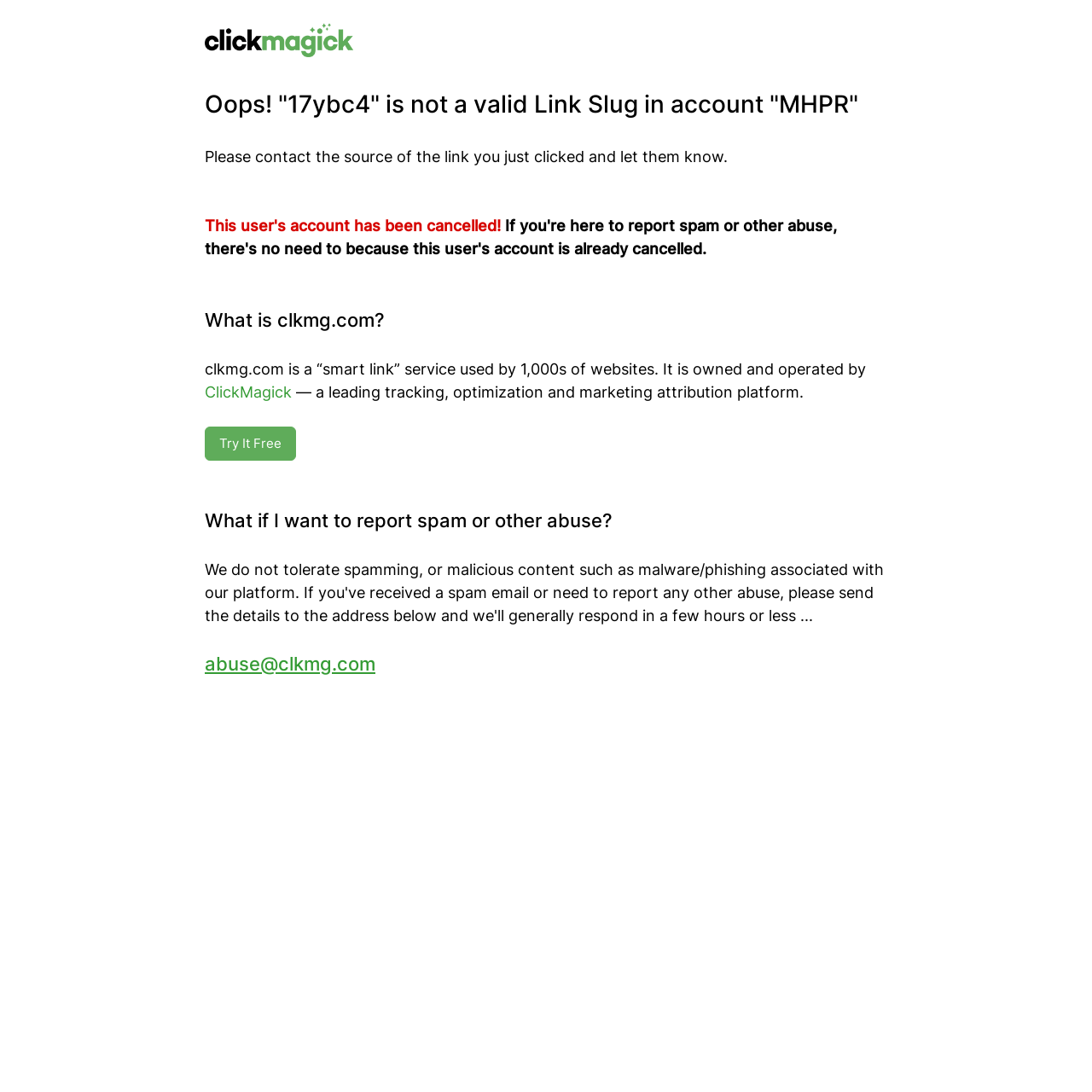Identify the bounding box for the described UI element: "Try It Free".

[0.188, 0.397, 0.271, 0.413]